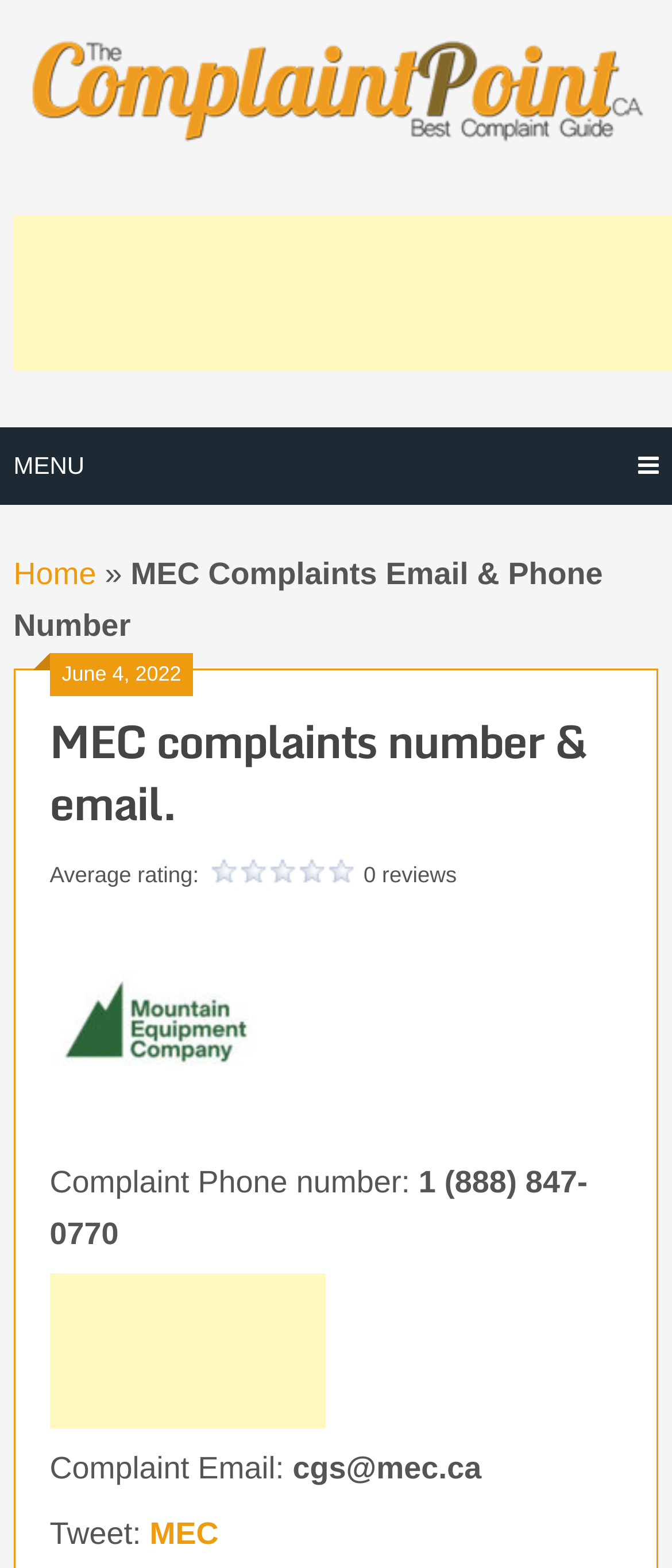Provide an in-depth description of the elements and layout of the webpage.

The webpage is about MEC complaints, providing verified information on how to contact them. At the top left corner, there is a logo image with a link. Next to it, a menu link is located, which expands to show a "Home" link and a title "MEC Complaints Email & Phone Number" with a date "June 4, 2022" below it. 

Below the title, a heading "MEC complaints number & email" is centered, followed by a section displaying an average rating with no reviews. An image related to MEC complaints is placed below this section. 

The main content of the webpage is divided into three sections. The first section is about the complaint phone number, which is "1 (888) 847-0770". The second section is about the complaint email, which is "cgs@mec.ca". The third section is a "Tweet" link with a link to "MEC". All these sections are aligned to the left side of the webpage.